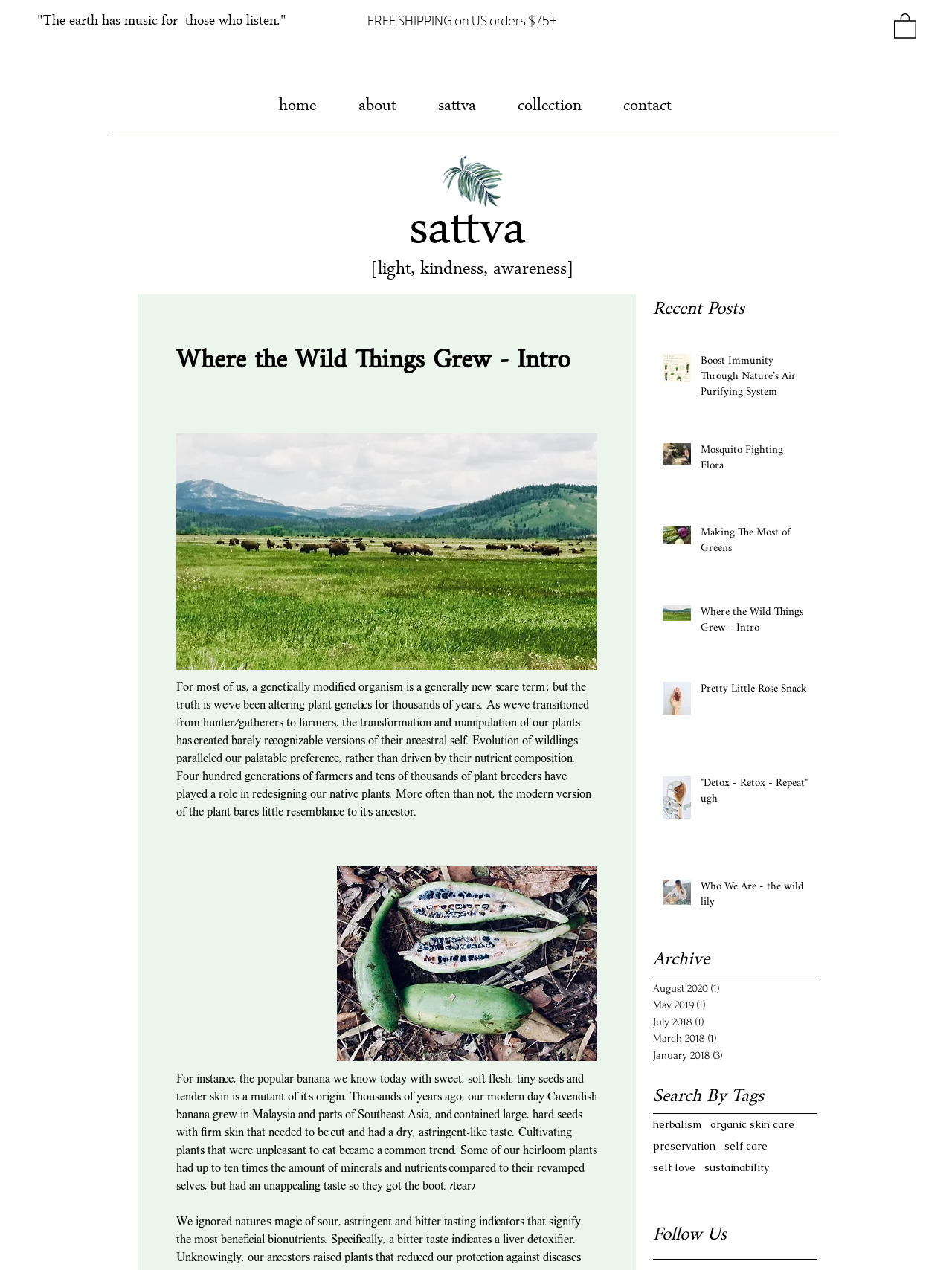Describe the webpage in detail, including text, images, and layout.

This webpage appears to be a blog or online journal focused on natural health, wellness, and sustainability. At the top of the page, there are two headings: one with a poetic quote about the earth having music for those who listen, and another announcing free shipping on US orders over $75. 

Below these headings, there is a navigation menu with links to the home page, about page, sattva page, collection page, and contact page. 

The main content of the page is divided into sections. The first section is titled "Recent Posts" and features a list of six articles with images and brief descriptions. The articles have titles such as "Boost Immunity Through Nature’s Air Purifying System", "Mosquito Fighting Flora", and "Making The Most of Greens". 

Below the recent posts section, there are three more sections: "Archive", "Search By Tags", and "Follow Us". The "Archive" section lists links to past posts organized by month and year. The "Search By Tags" section provides links to posts categorized by tags such as herbalism, organic skin care, preservation, self care, self love, and sustainability. The "Follow Us" section appears to be a call to action to follow the blog or its authors on social media or other platforms.

Throughout the page, there are several buttons and images, including a small image in the top-right corner and two buttons in the middle of the page. The overall layout is organized and easy to navigate, with clear headings and concise text.